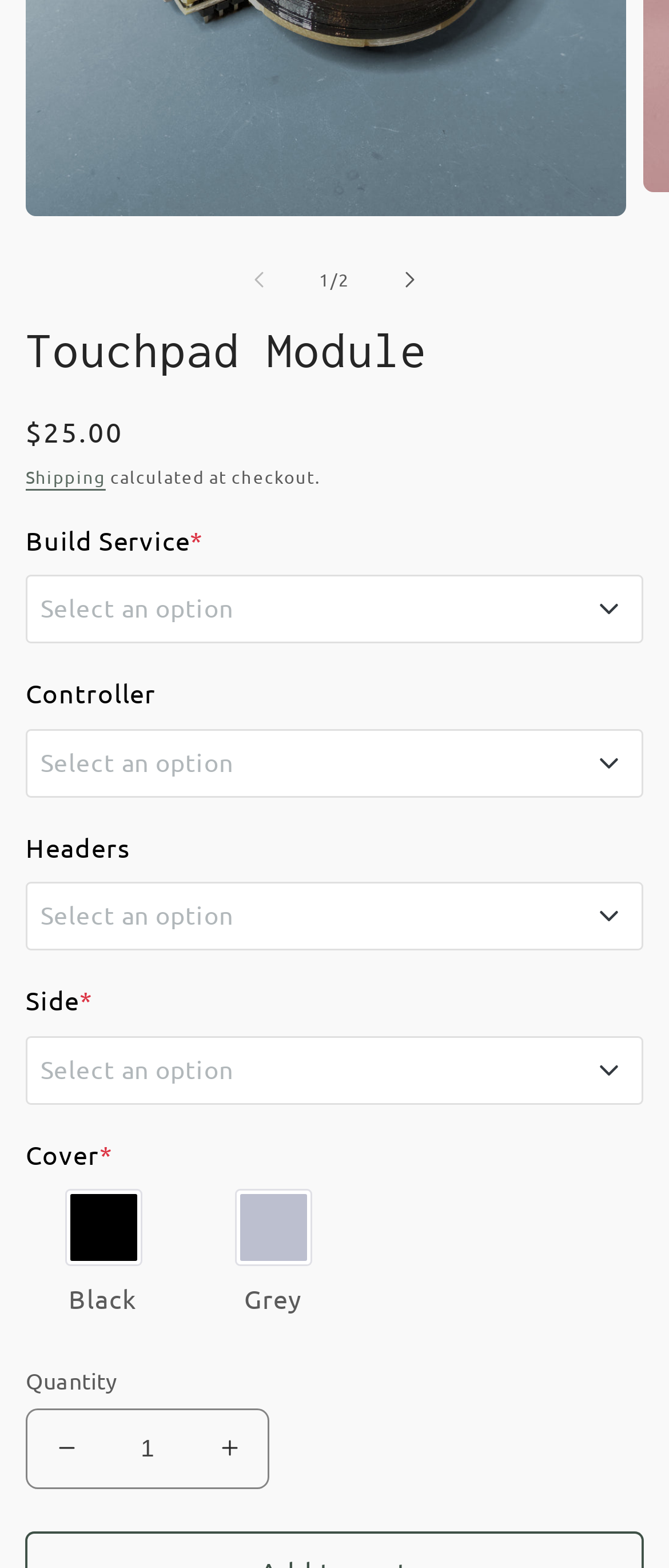Find the bounding box coordinates for the UI element that matches this description: "parent_node: Right value="Right"".

[0.051, 0.762, 0.085, 0.776]